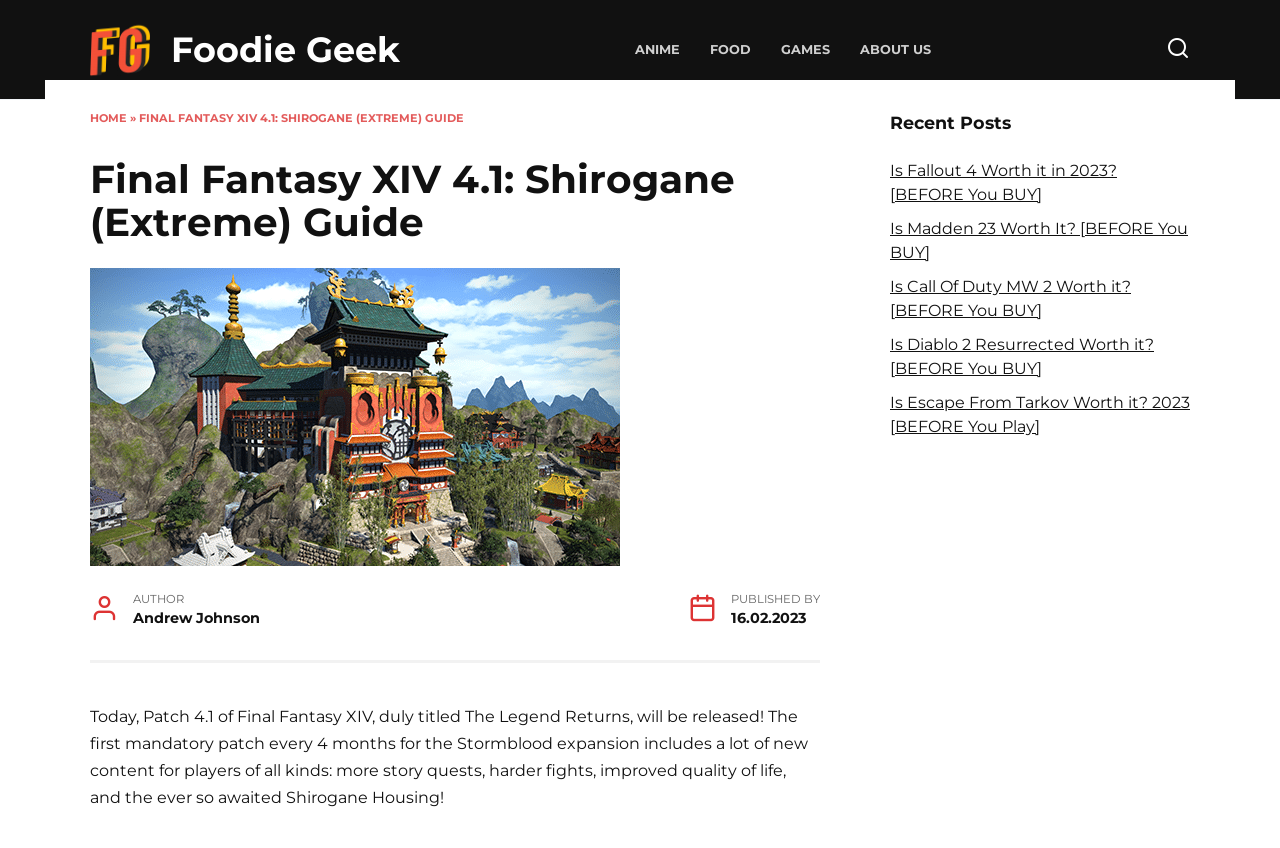Could you provide the bounding box coordinates for the portion of the screen to click to complete this instruction: "Read the 'Final Fantasy XIV 4.1: Shirogane (Extreme) Guide'"?

[0.07, 0.186, 0.641, 0.287]